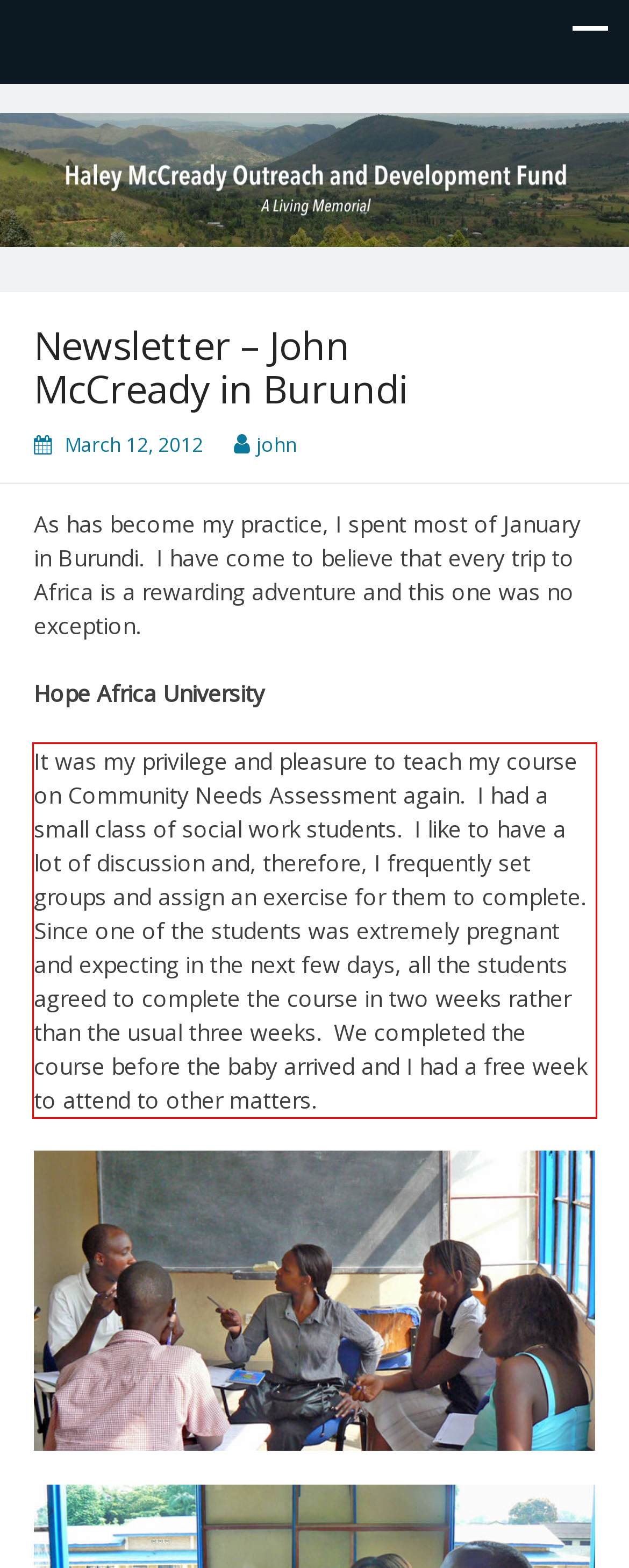The screenshot you have been given contains a UI element surrounded by a red rectangle. Use OCR to read and extract the text inside this red rectangle.

It was my privilege and pleasure to teach my course on Community Needs Assessment again. I had a small class of social work students. I like to have a lot of discussion and, therefore, I frequently set groups and assign an exercise for them to complete. Since one of the students was extremely pregnant and expecting in the next few days, all the students agreed to complete the course in two weeks rather than the usual three weeks. We completed the course before the baby arrived and I had a free week to attend to other matters.